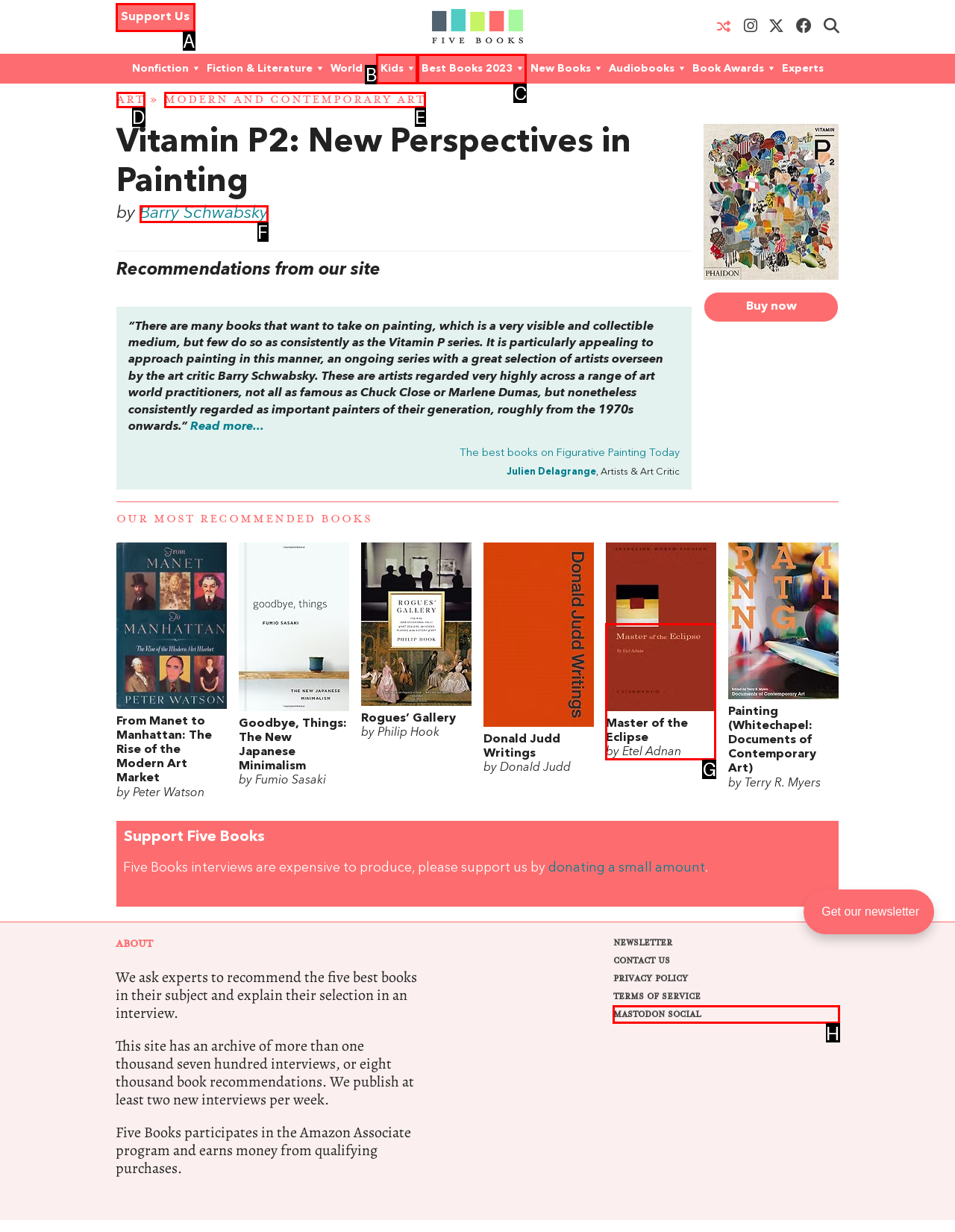Select the letter that corresponds to this element description: Kids
Answer with the letter of the correct option directly.

B